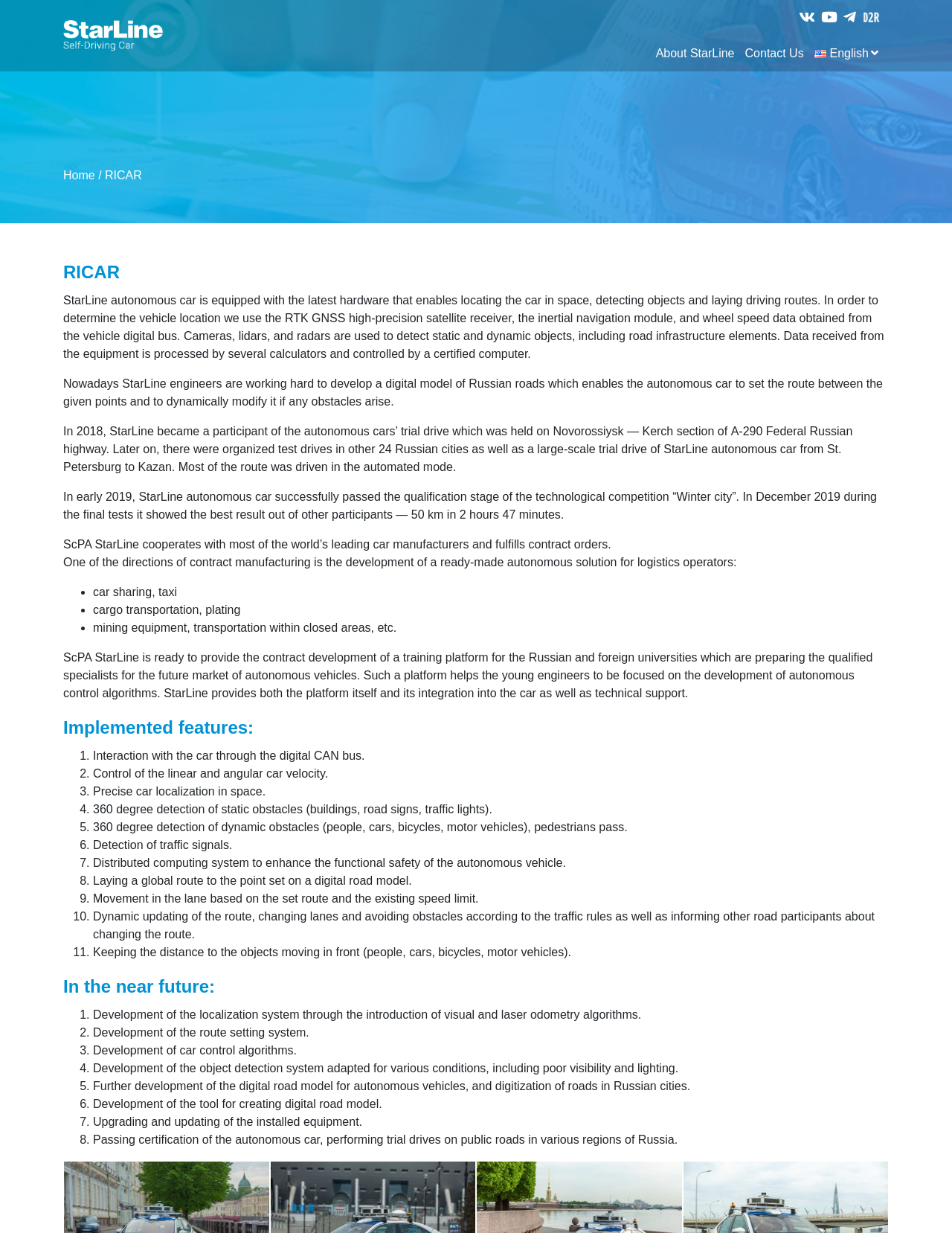Please examine the image and answer the question with a detailed explanation:
What is the purpose of the RTK GNSS high-precision satellite receiver?

According to the text, the RTK GNSS high-precision satellite receiver is used to determine the vehicle location, along with the inertial navigation module and wheel speed data obtained from the vehicle digital bus.